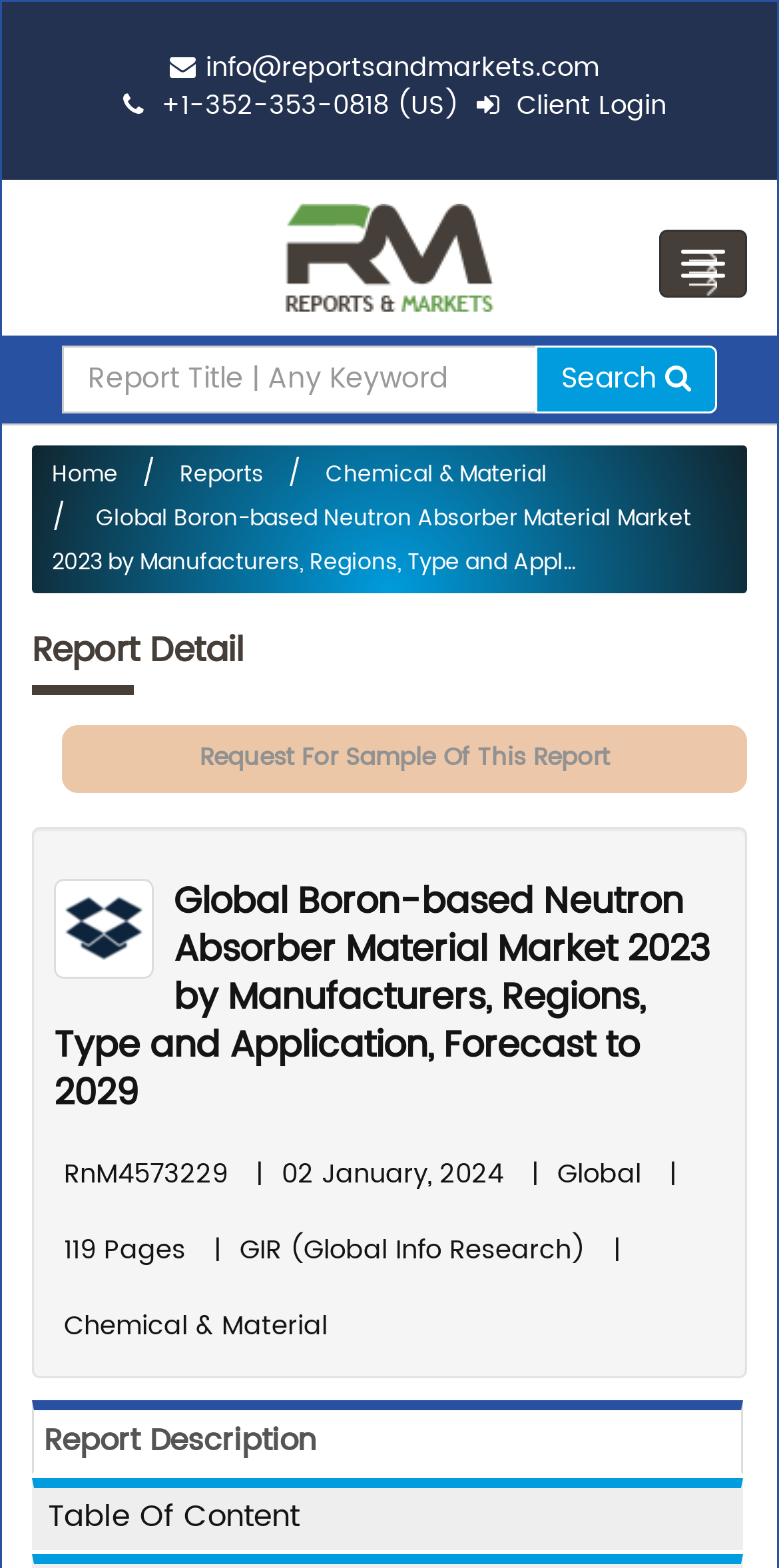What is the report title?
Please utilize the information in the image to give a detailed response to the question.

I found the report title by looking at the link with the longest text, which is 'Global Boron-based Neutron Absorber Material Market 2023 by Manufacturers, Regions, Type and Application, Forecast to 2029'.